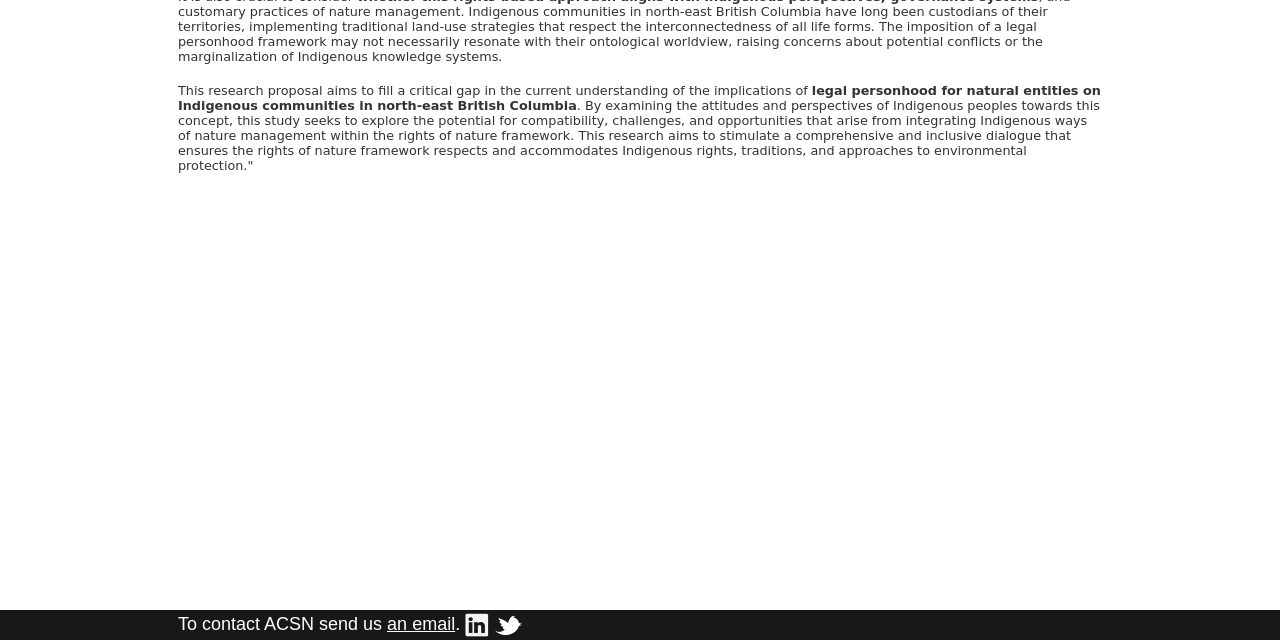Extract the bounding box coordinates for the UI element described by the text: "About Us". The coordinates should be in the form of [left, top, right, bottom] with values between 0 and 1.

None